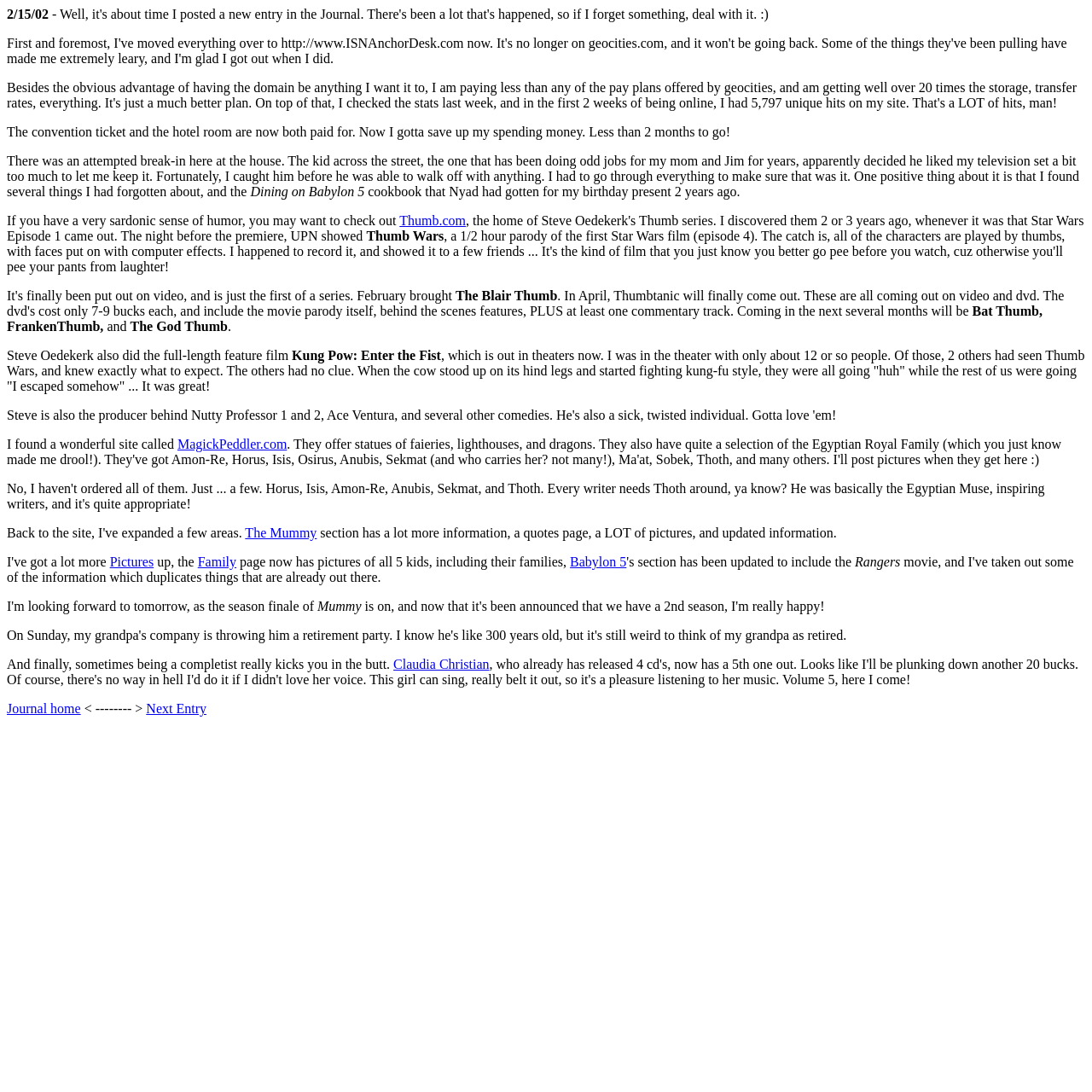Identify the bounding box coordinates for the element that needs to be clicked to fulfill this instruction: "Read the next journal entry". Provide the coordinates in the format of four float numbers between 0 and 1: [left, top, right, bottom].

[0.134, 0.642, 0.189, 0.655]